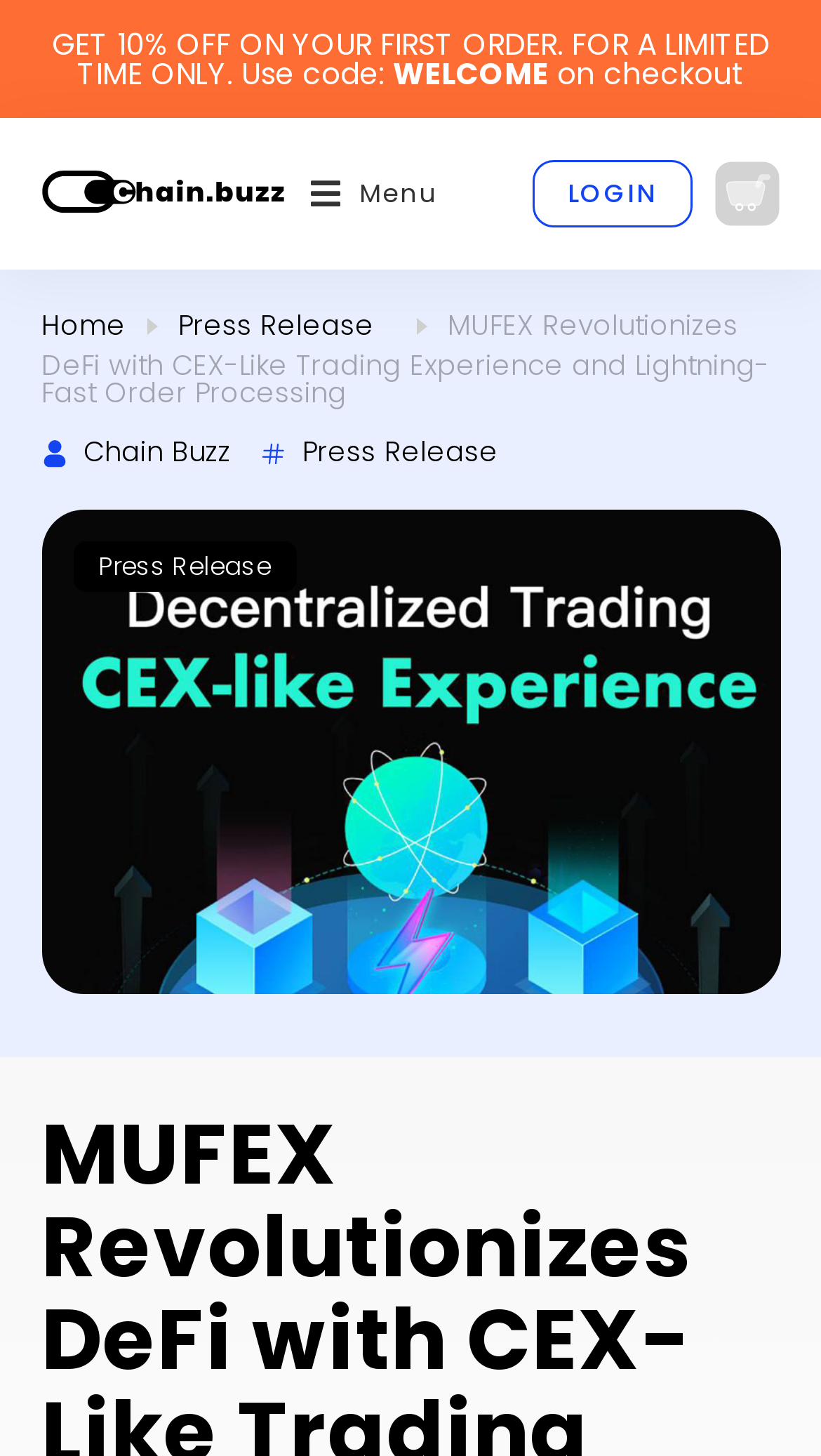Use a single word or phrase to answer the question:
What is the current page of the website?

Press Release